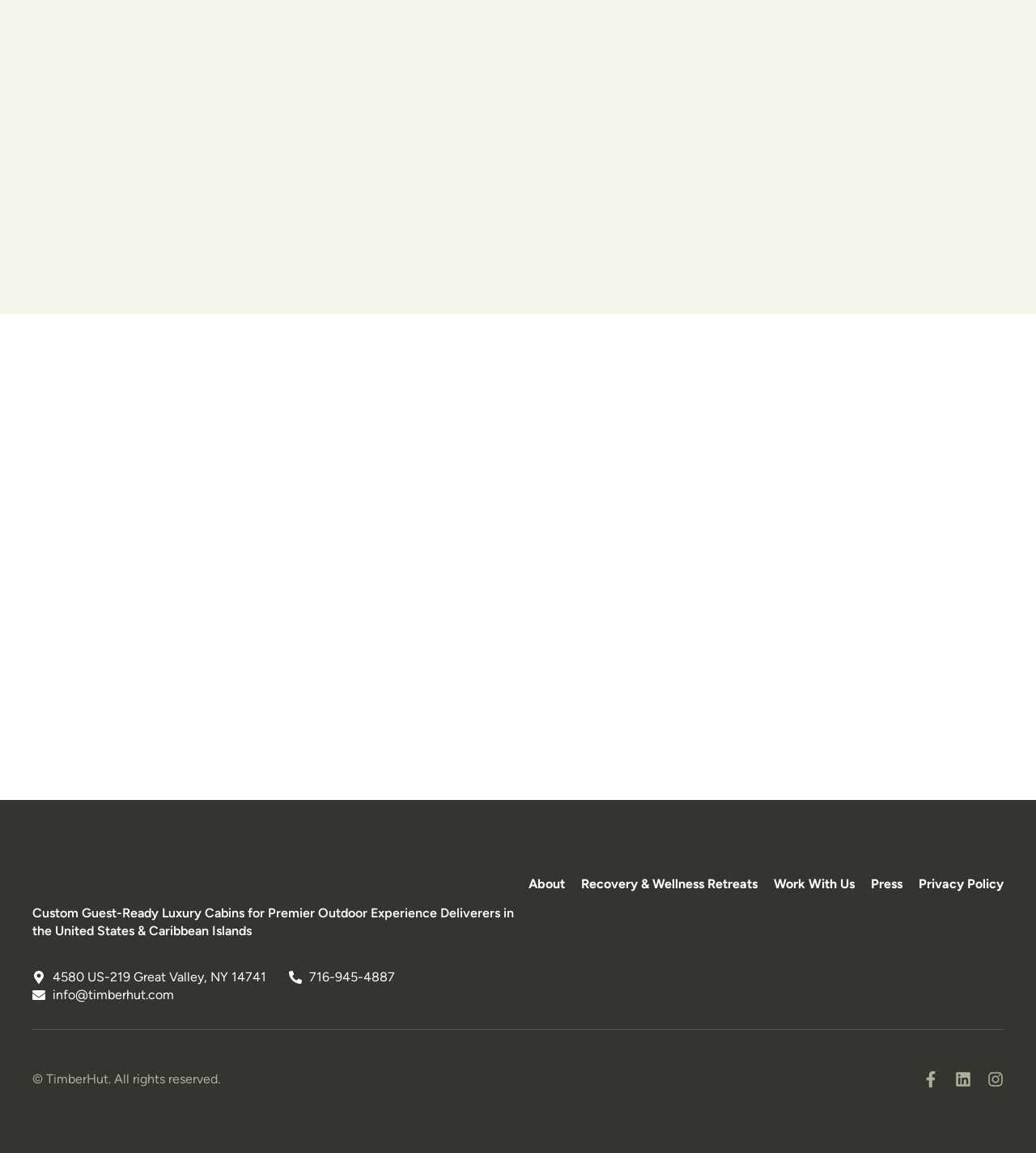Please find the bounding box coordinates of the element that must be clicked to perform the given instruction: "Send an email to info@timberhut.com". The coordinates should be four float numbers from 0 to 1, i.e., [left, top, right, bottom].

[0.031, 0.855, 0.168, 0.871]